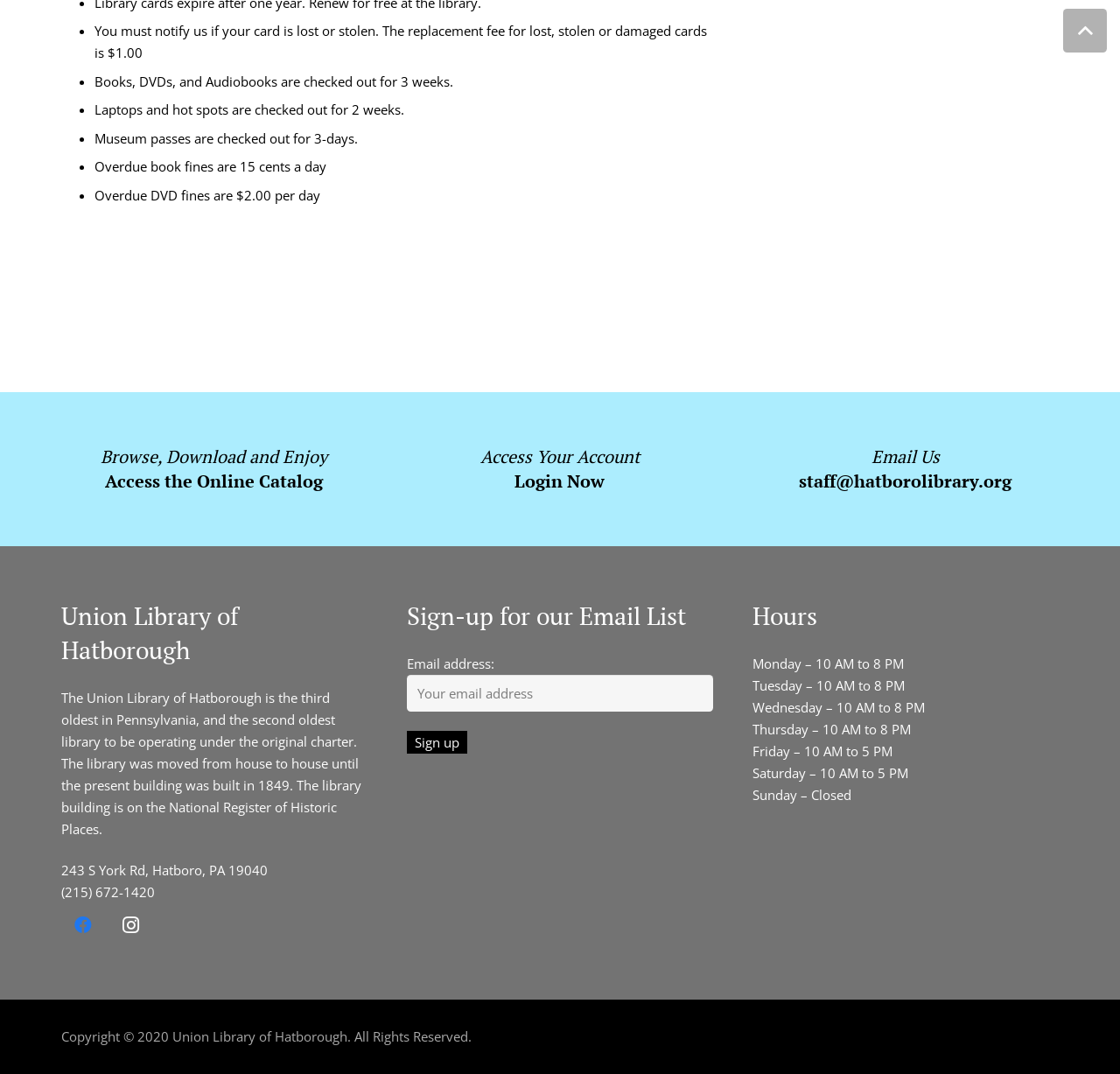Please mark the bounding box coordinates of the area that should be clicked to carry out the instruction: "Login Now".

[0.46, 0.437, 0.54, 0.459]